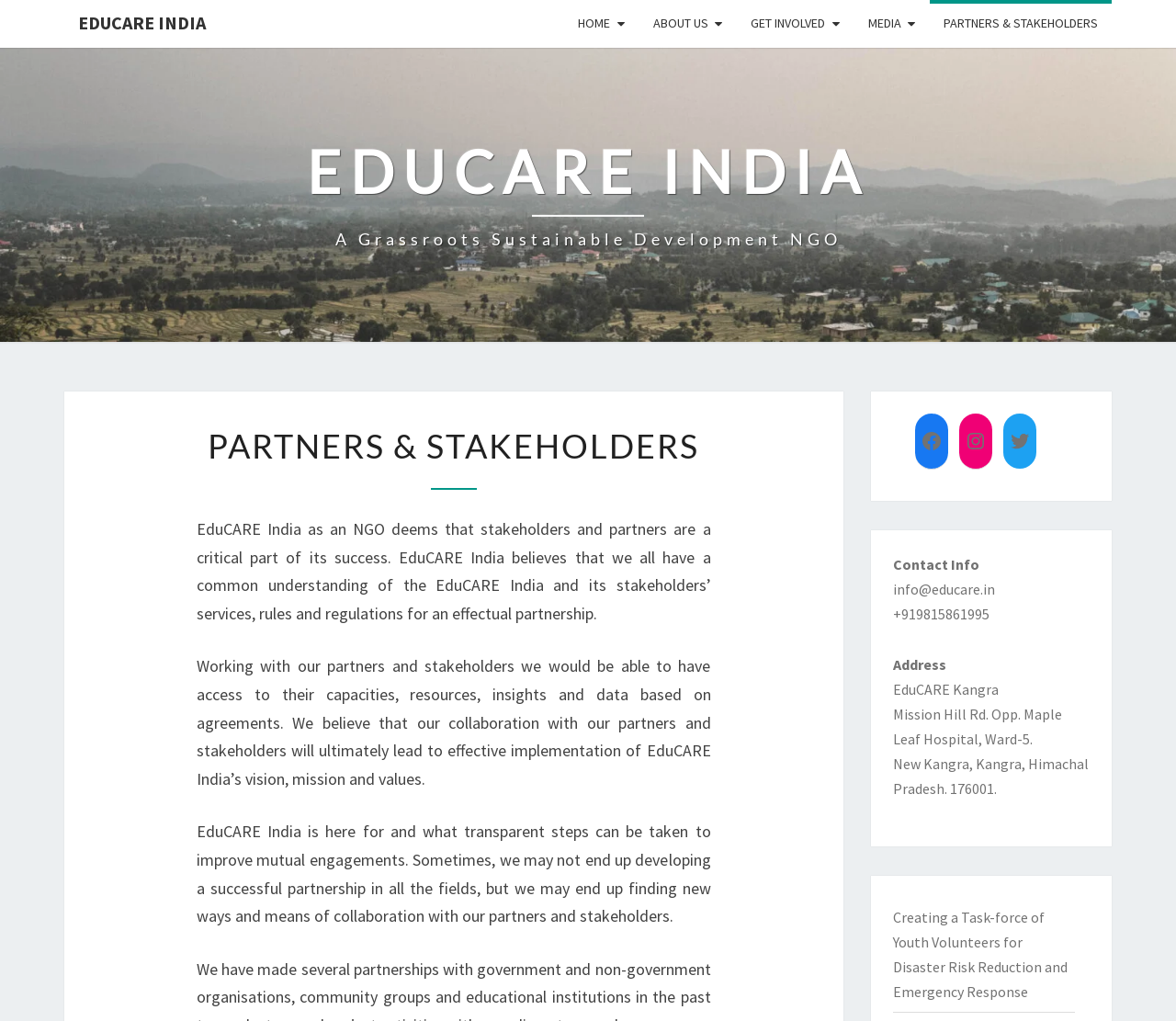Bounding box coordinates are specified in the format (top-left x, top-left y, bottom-right x, bottom-right y). All values are floating point numbers bounded between 0 and 1. Please provide the bounding box coordinate of the region this sentence describes: EduCARE India

[0.055, 0.0, 0.187, 0.045]